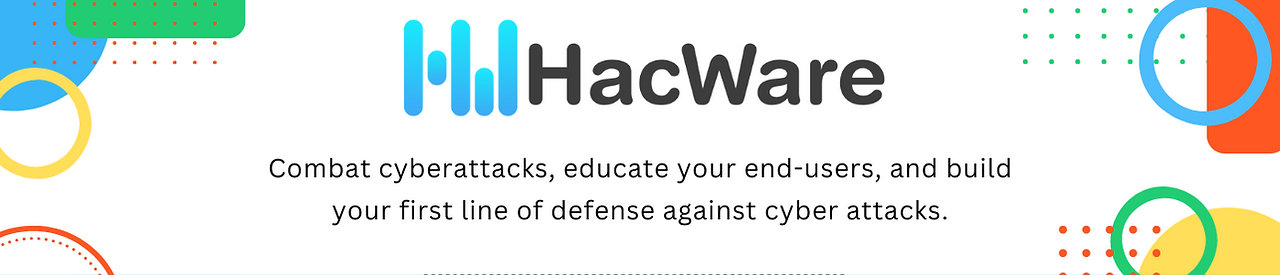Offer an in-depth description of the image shown.

The image features the HacWare logo, prominently displayed at the center. The logo consists of a stylized design with blue gradients representing digital security and technology. Surrounding the logo are colorful geometric shapes, including circles and dots, which add a vibrant and modern look to the design. Beneath the logo is a tagline that reads: "Combat cyberattacks, educate your end-users, and build your first line of defense against cyber attacks." This message emphasizes HacWare's commitment to cybersecurity and user education, positioning the brand as a frontline defense against cyber threats. The overall aesthetic conveys a sense of innovation and reliability, aligning with HacWare’s mission in the cybersecurity landscape.